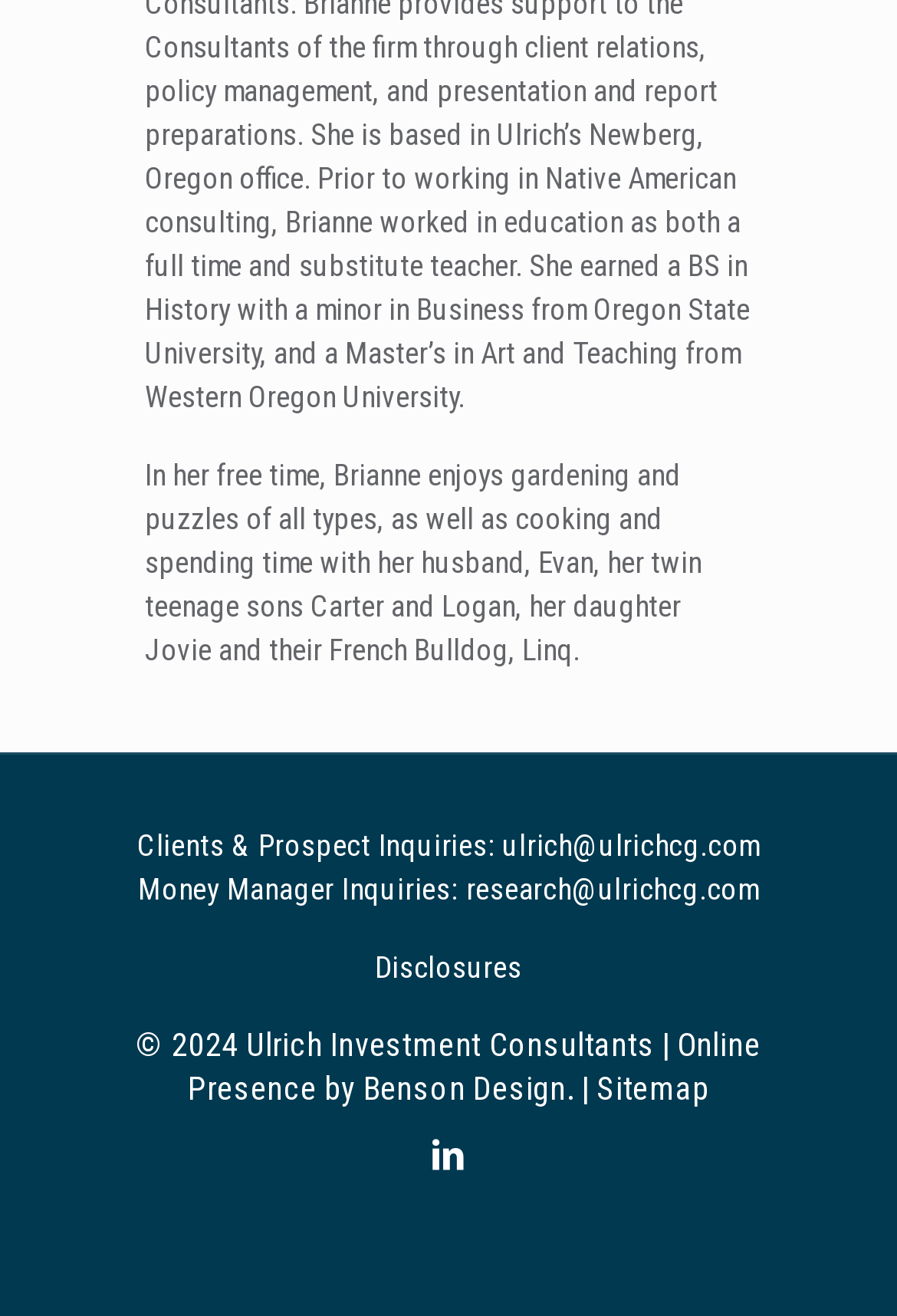Extract the bounding box coordinates for the UI element described by the text: "Benson Design.". The coordinates should be in the form of [left, top, right, bottom] with values between 0 and 1.

[0.405, 0.813, 0.648, 0.841]